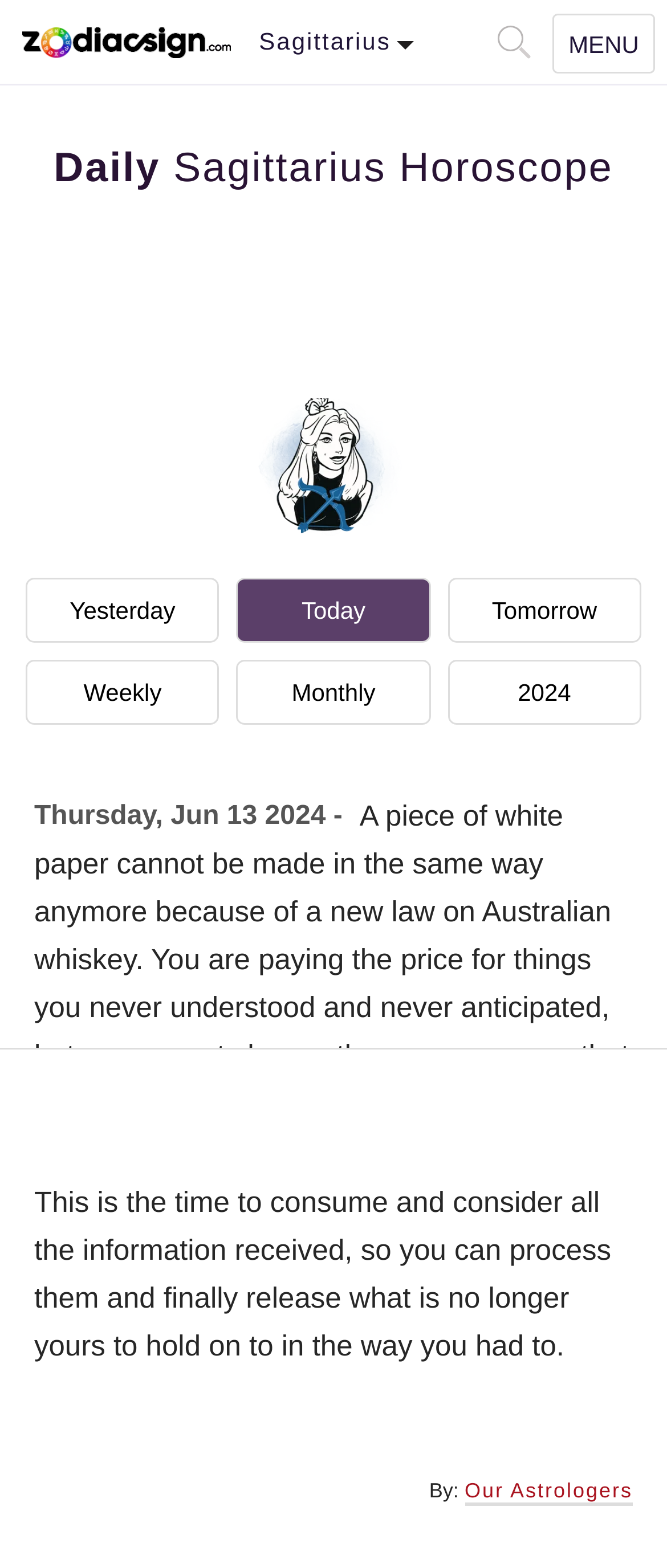Create an in-depth description of the webpage, covering main sections.

The webpage is dedicated to providing daily horoscope readings for Sagittarius. At the top left, there is a link to the website's homepage, accompanied by a small image of the website's logo. On the top right, there are two search buttons and a navigation toggle button with the label "MENU".

Below the navigation toggle button, there is a large heading that reads "Daily Sagittarius Horoscope". Underneath the heading, there is an image related to Sagittarius horoscope. 

To the left of the image, there are three links to access horoscope readings for yesterday, today, and tomorrow. Below these links, there are additional links to access weekly, monthly, and yearly horoscope readings for 2024.

On the left side of the page, there is a paragraph of text that provides a brief horoscope reading for Thursday, June 13, 2024. The text discusses the consequences of past actions and the importance of processing and releasing information. Below this paragraph, there is another paragraph that provides additional guidance and advice.

At the bottom of the page, there is a credit line that reads "By:" followed by a link to "Our Astrologers". On the top right side of the page, there is a button with an upward arrow symbol, which may be used to scroll back to the top of the page.